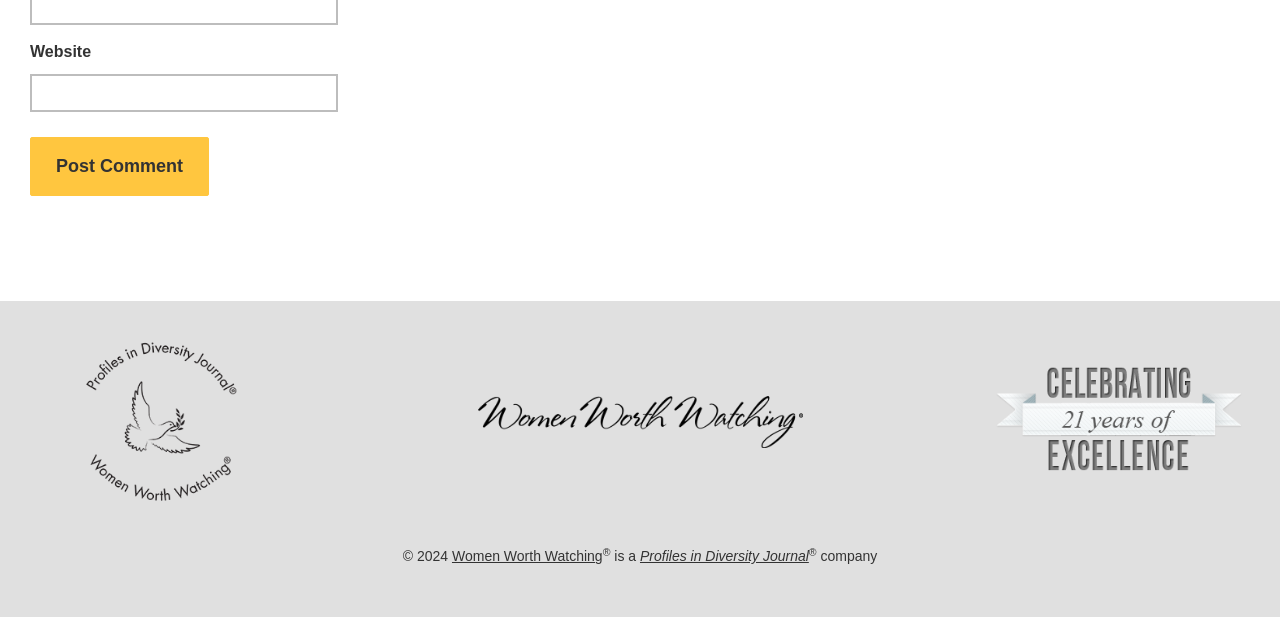Use a single word or phrase to answer this question: 
What is the company name associated with the website?

Profiles in Diversity Journal